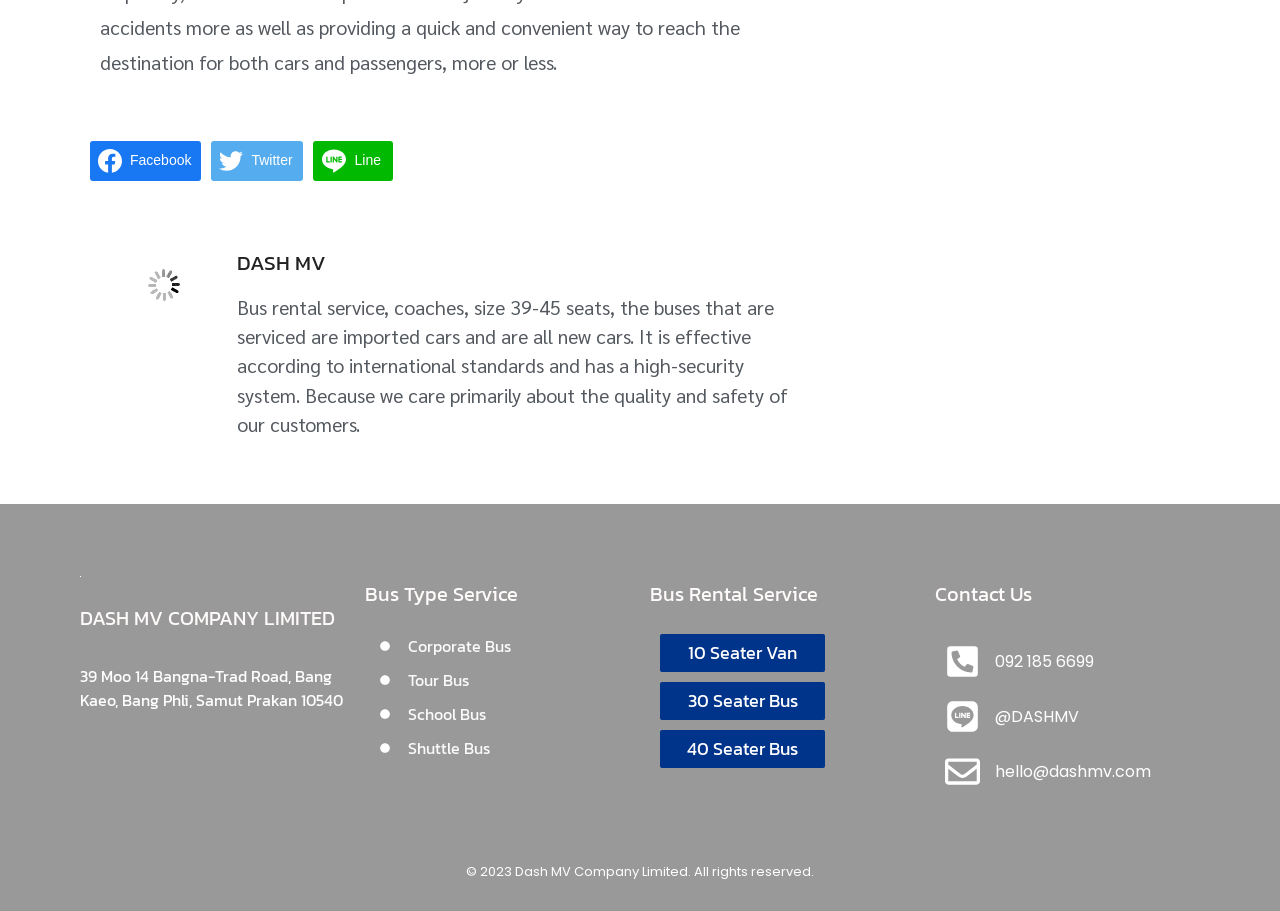Locate the UI element described by aria-label="Search" name="s" placeholder="Search" and provide its bounding box coordinates. Use the format (top-left x, top-left y, bottom-right x, bottom-right y) with all values as floating point numbers between 0 and 1.

None